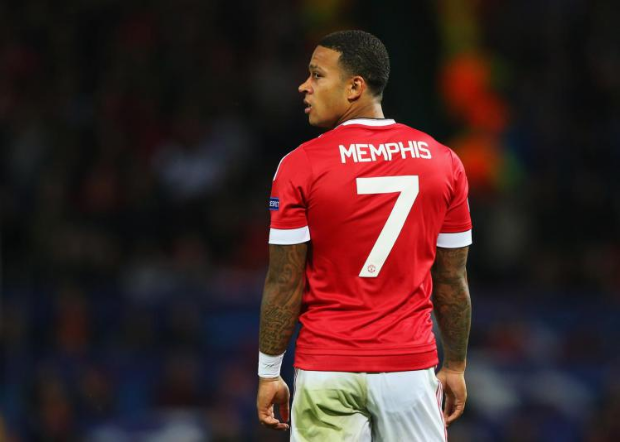Can you give a comprehensive explanation to the question given the content of the image?
What is the atmosphere of the stadium in the image?

The backdrop of the image hints at a vibrant stadium atmosphere, which reflects the excitement and anticipation surrounding Memphis Depay's potential impact on the game.